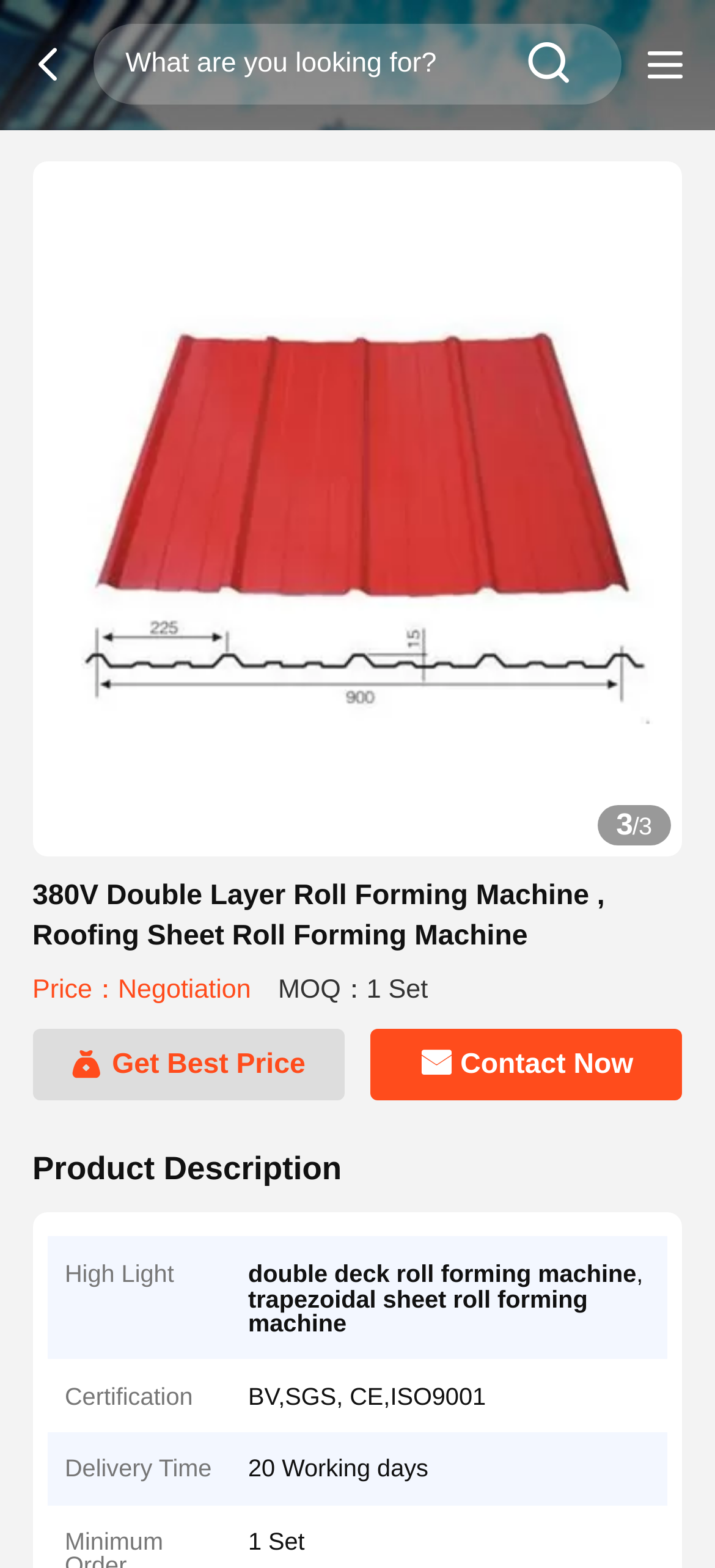Please find and generate the text of the main header of the webpage.

380V Double Layer Roll Forming Machine , Roofing Sheet Roll Forming Machine 